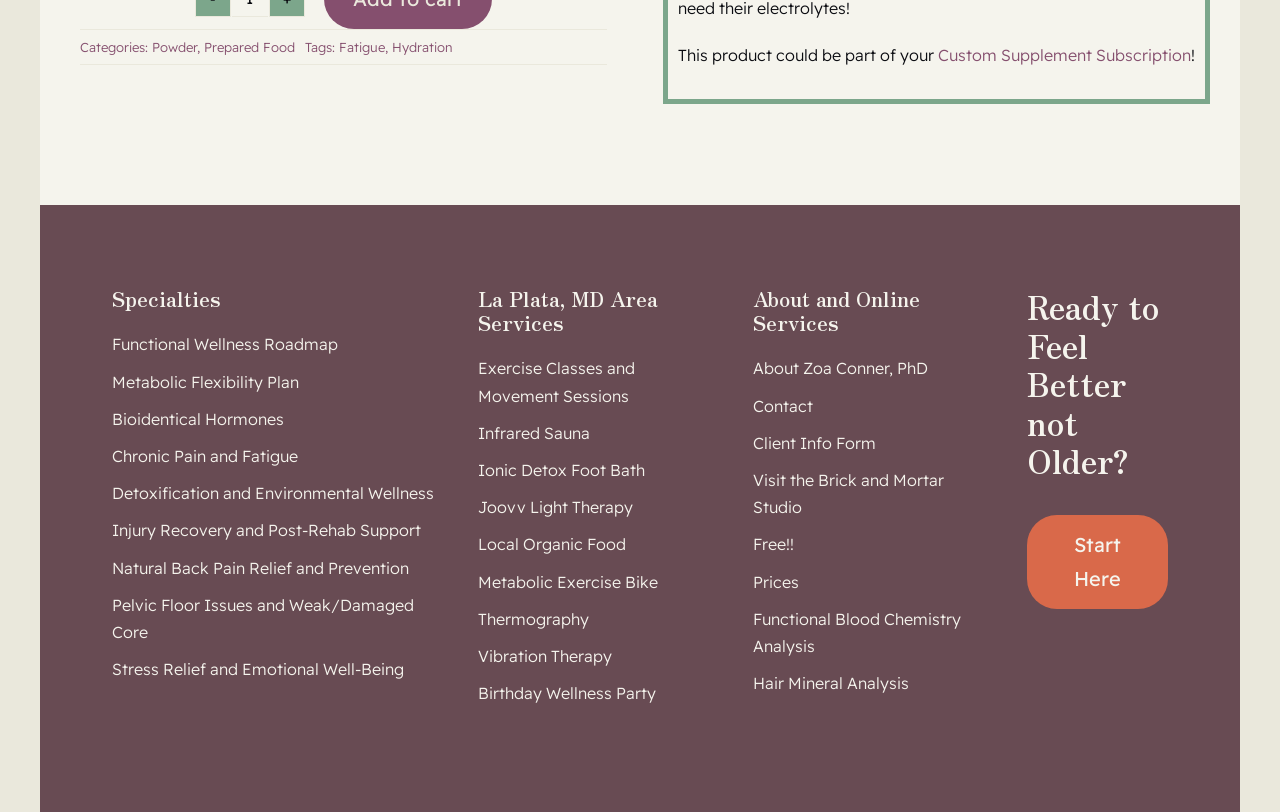Indicate the bounding box coordinates of the element that needs to be clicked to satisfy the following instruction: "View product categories". The coordinates should be four float numbers between 0 and 1, i.e., [left, top, right, bottom].

[0.062, 0.048, 0.119, 0.068]